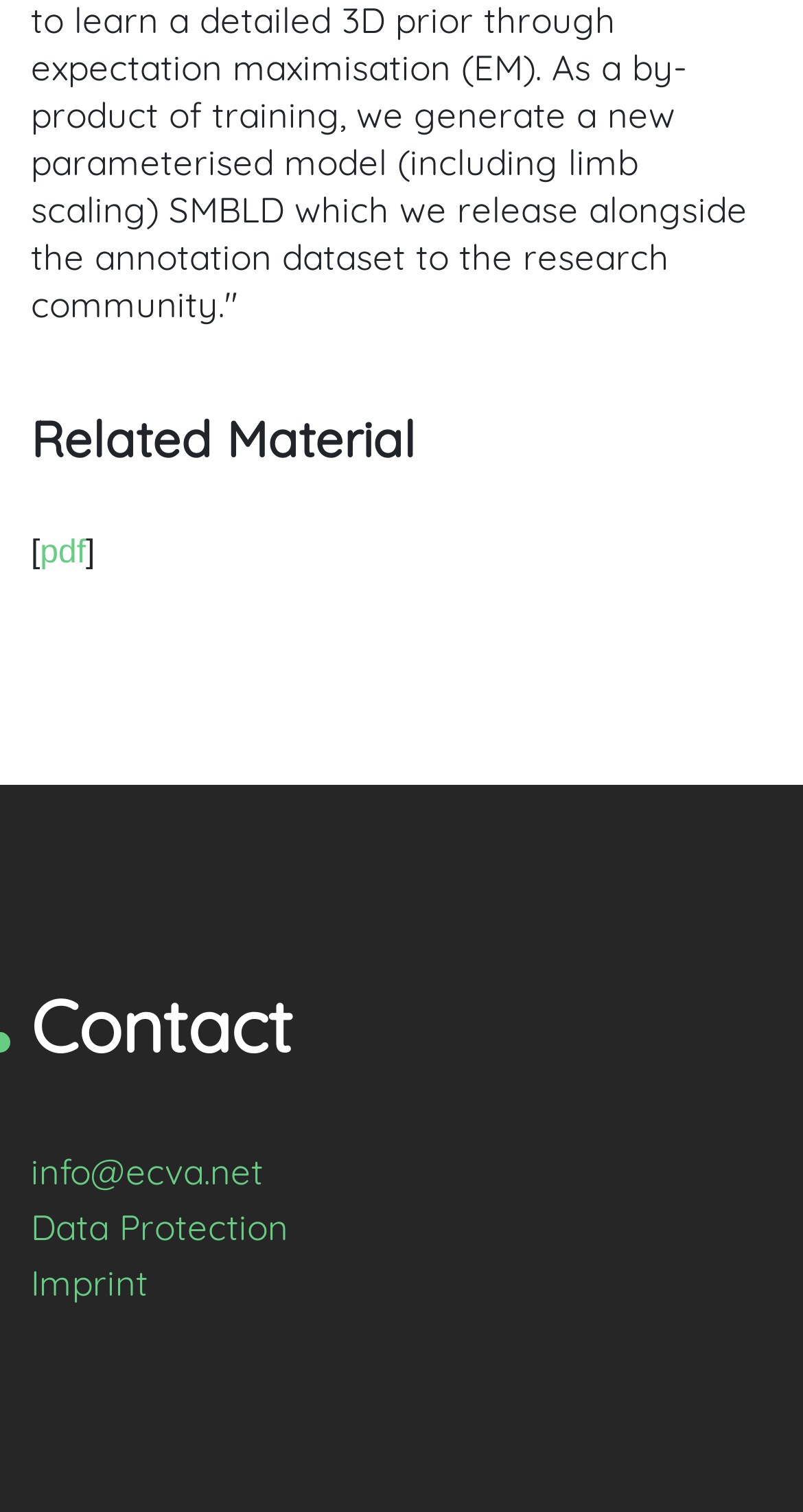Determine the bounding box coordinates (top-left x, top-left y, bottom-right x, bottom-right y) of the UI element described in the following text: Data Protection

[0.038, 0.797, 0.359, 0.826]